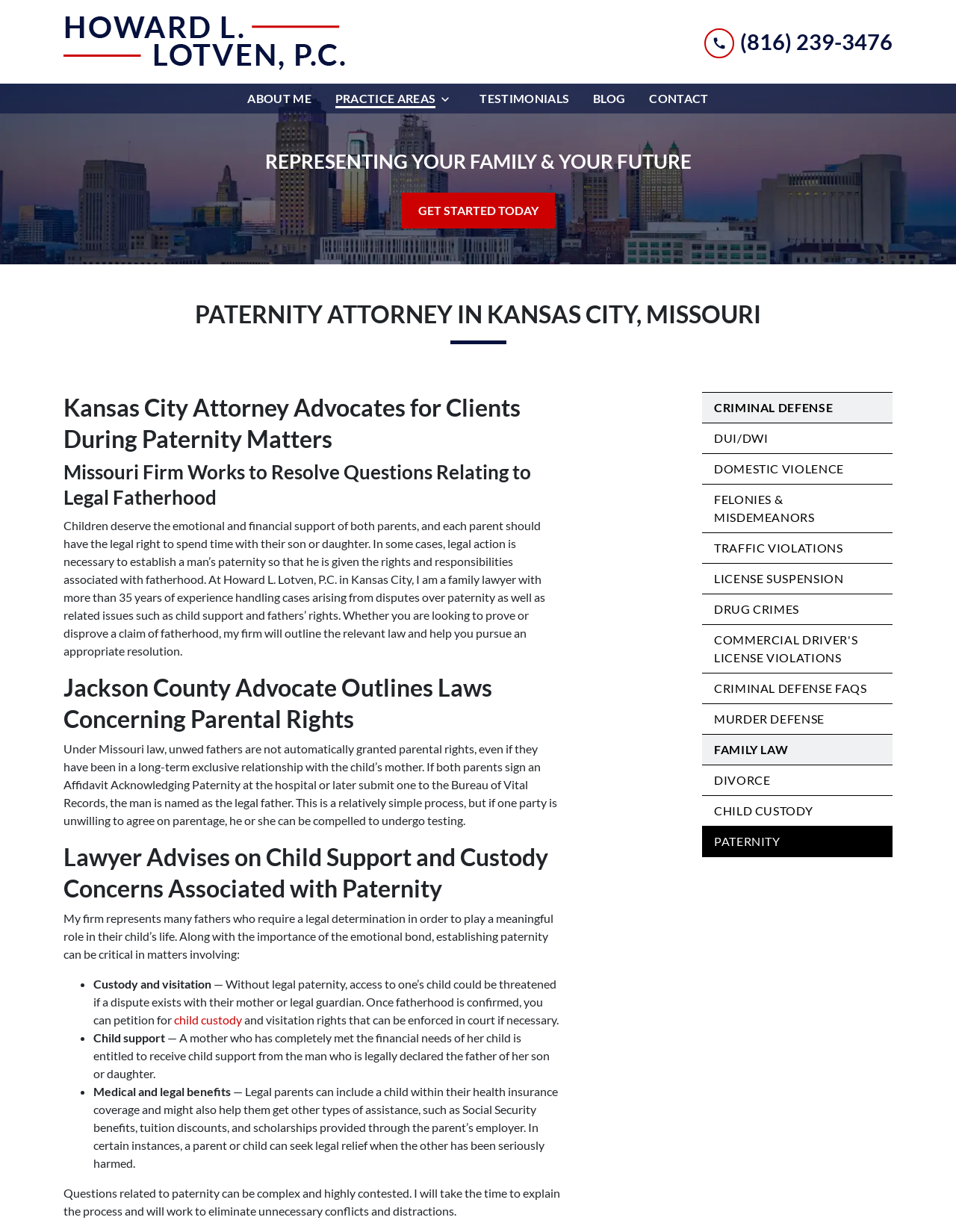Please specify the bounding box coordinates for the clickable region that will help you carry out the instruction: "Get started today".

[0.42, 0.156, 0.58, 0.185]